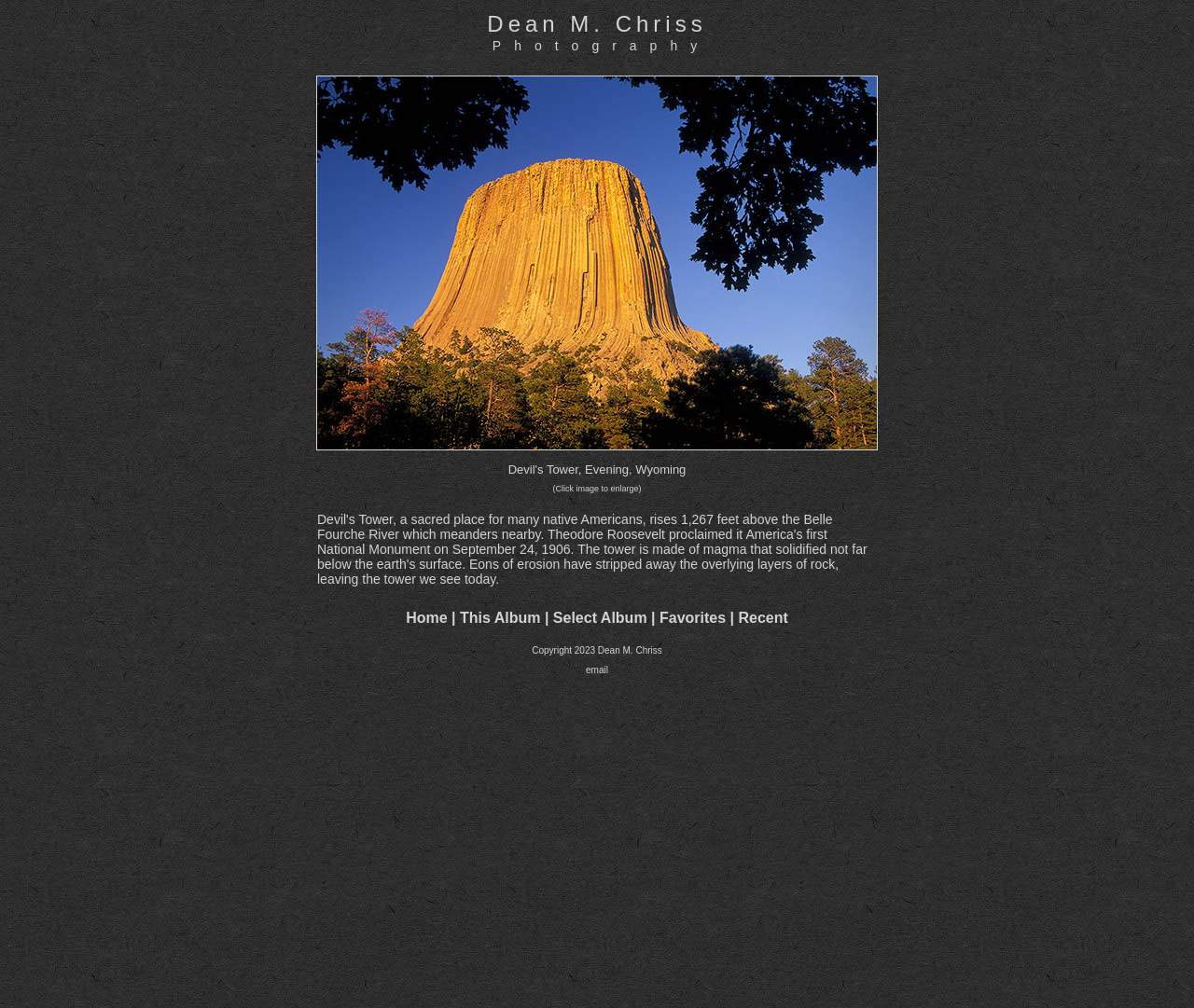What happens when you click the image?
Answer the question with a single word or phrase, referring to the image.

It enlarges